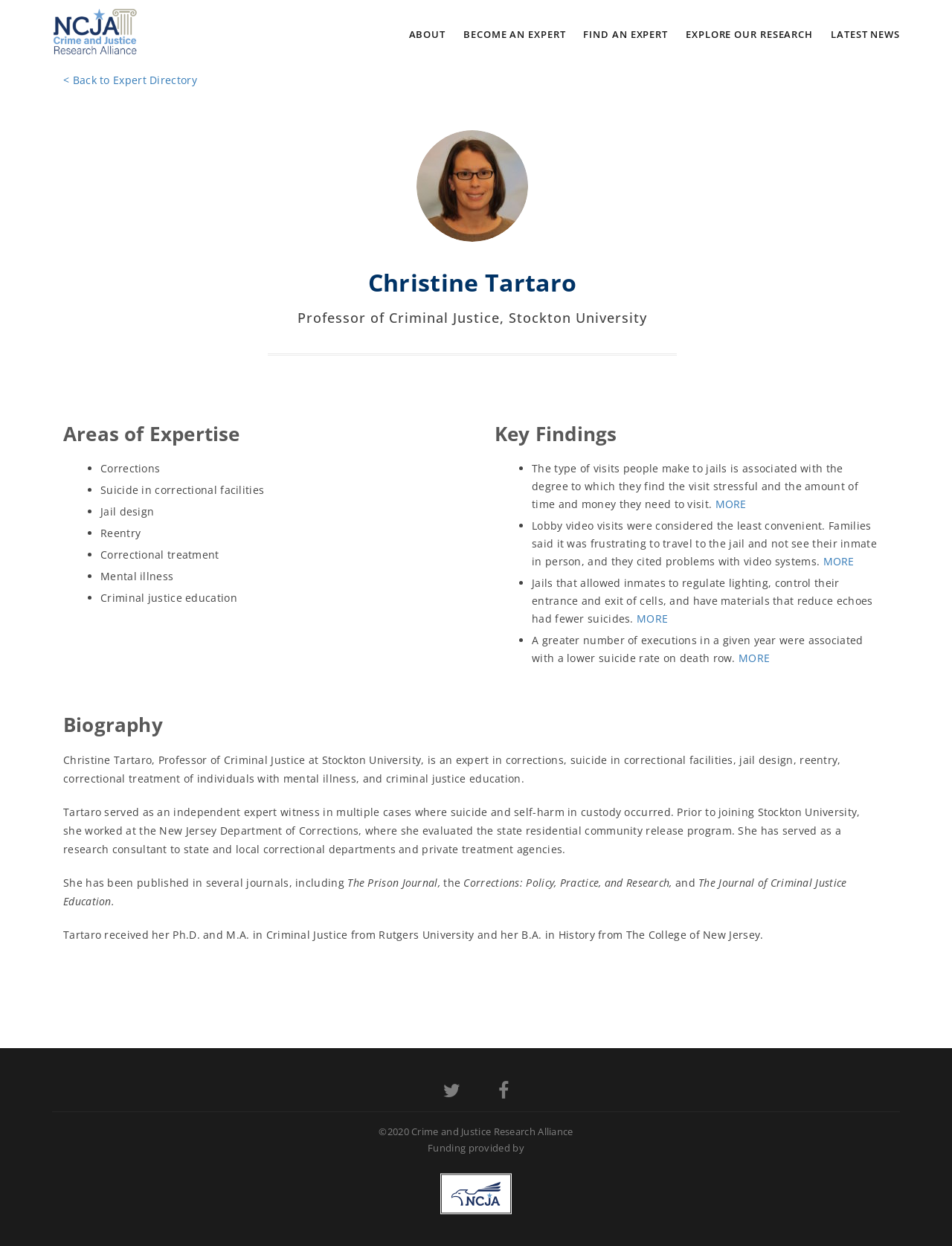Explain the features and main sections of the webpage comprehensively.

This webpage is about Christine Tartaro, a Professor of Criminal Justice at Stockton University, and her expertise in corrections, suicide in correctional facilities, jail design, reentry, correctional treatment of individuals with mental illness, and criminal justice education.

At the top of the page, there is a navigation menu with links to "ABOUT", "BECOME AN EXPERT", "FIND AN EXPERT", "EXPLORE OUR RESEARCH", and "LATEST NEWS". Below this menu, there is a figure and a heading with Christine Tartaro's name and title.

The main content of the page is divided into three sections: "Areas of Expertise", "Key Findings", and "Biography". In the "Areas of Expertise" section, there are five bullet points listing her areas of expertise, including corrections, suicide in correctional facilities, jail design, reentry, and correctional treatment.

The "Key Findings" section presents four bullet points with summaries of her research findings, each accompanied by a "MORE" link. These findings relate to the type of visits people make to jails, the convenience of lobby video visits, the design of jails and its impact on suicides, and the relationship between executions and suicide rates on death row.

The "Biography" section provides a detailed description of Christine Tartaro's background, including her work experience, publications, and education. There are also several links to external sources and a copyright notice at the bottom of the page.